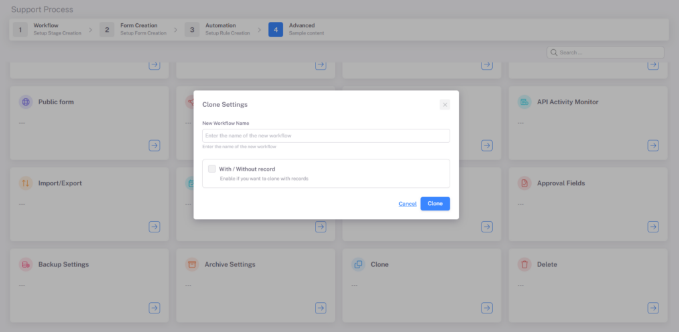Provide an in-depth description of the image.

The image displays a user interface for "Clone Settings" in a workflow management application. A modal window is prominently featured, allowing users to input the name of a new workflow, along with options to clone with or without associated records. The background consists of various workflow settings displayed in card format, indicating different functions such as "Public form," "Import/Export," and "Backup Settings." Each item is visually distinct, contributing to a clean and organized layout that facilitates workflow management. The interface emphasizes user-friendliness, enabling efficient navigation through automation and workflow creation processes.